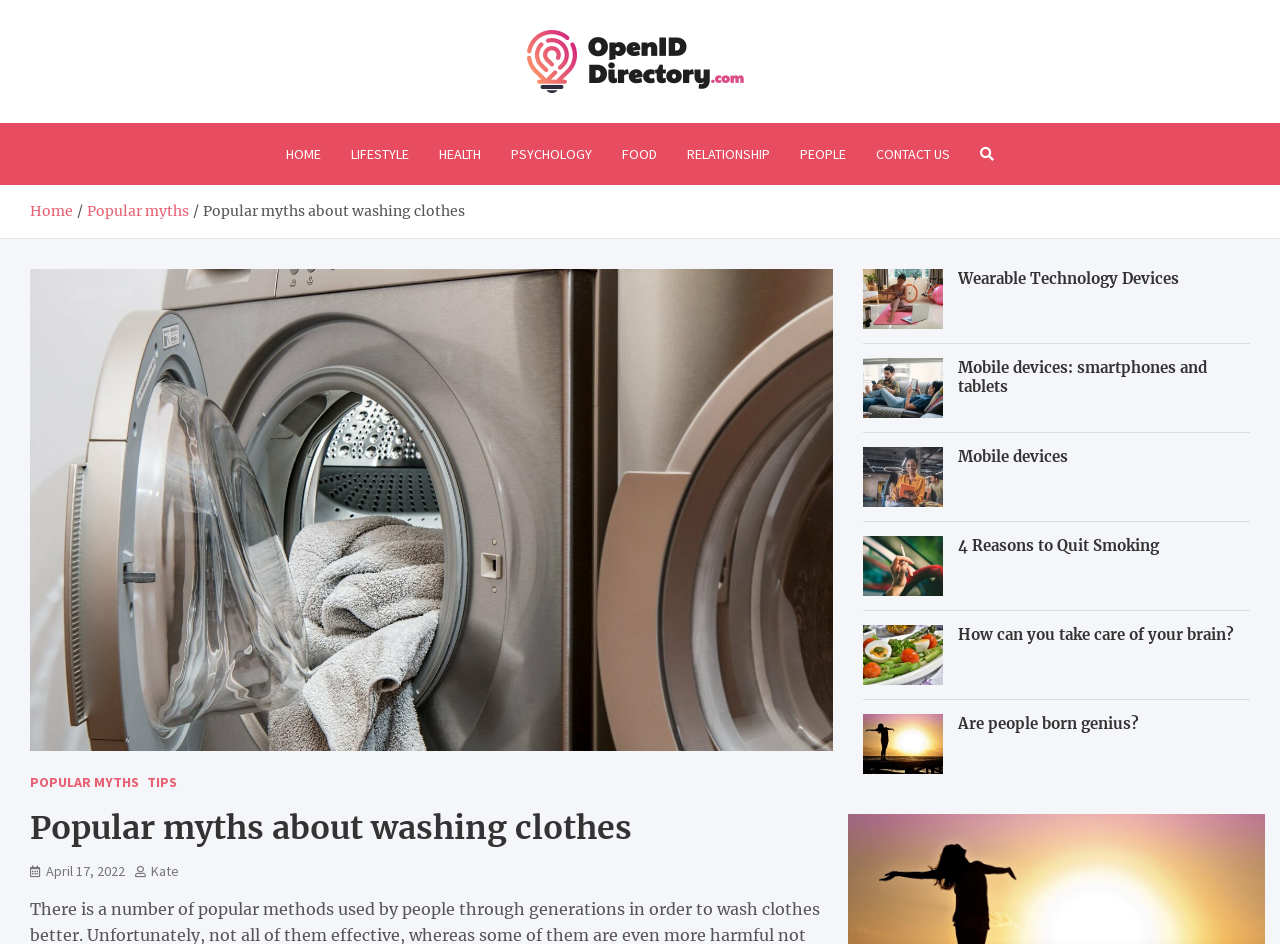Specify the bounding box coordinates of the area to click in order to execute this command: 'check relationship articles'. The coordinates should consist of four float numbers ranging from 0 to 1, and should be formatted as [left, top, right, bottom].

[0.525, 0.13, 0.613, 0.196]